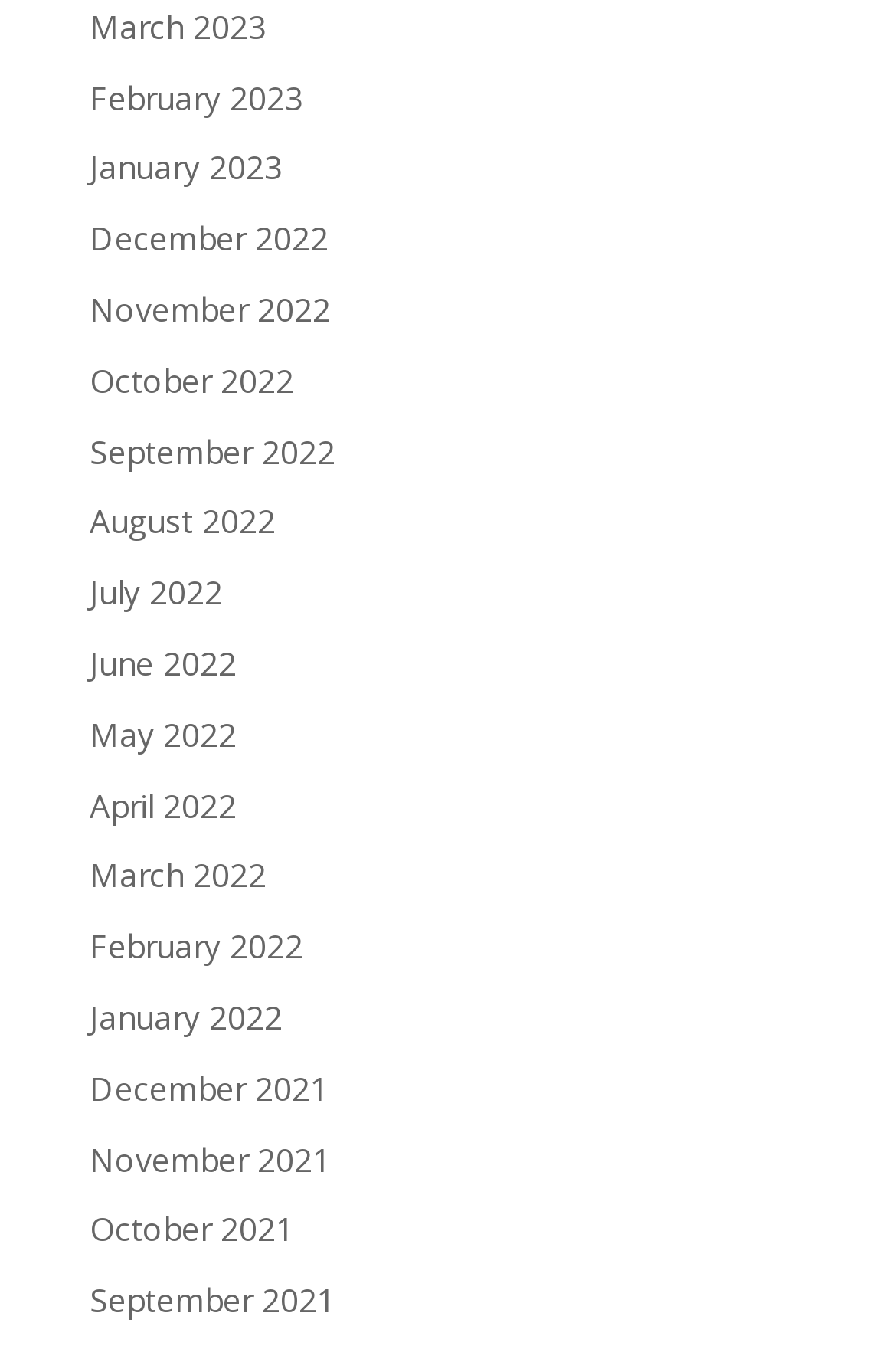Determine the bounding box coordinates of the clickable region to carry out the instruction: "go to February 2022".

[0.1, 0.685, 0.338, 0.718]